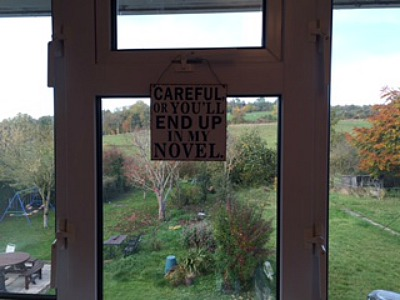What is written on the playful sign in the image?
Based on the image, please offer an in-depth response to the question.

The caption specifically mentions that in front of the picturesque backdrop, there is a playful sign that reads 'CAREFUL OR YOU'LL END UP IN MY NOVEL'. This sign is a reflection of the author's whimsical sense of humor and creativity.